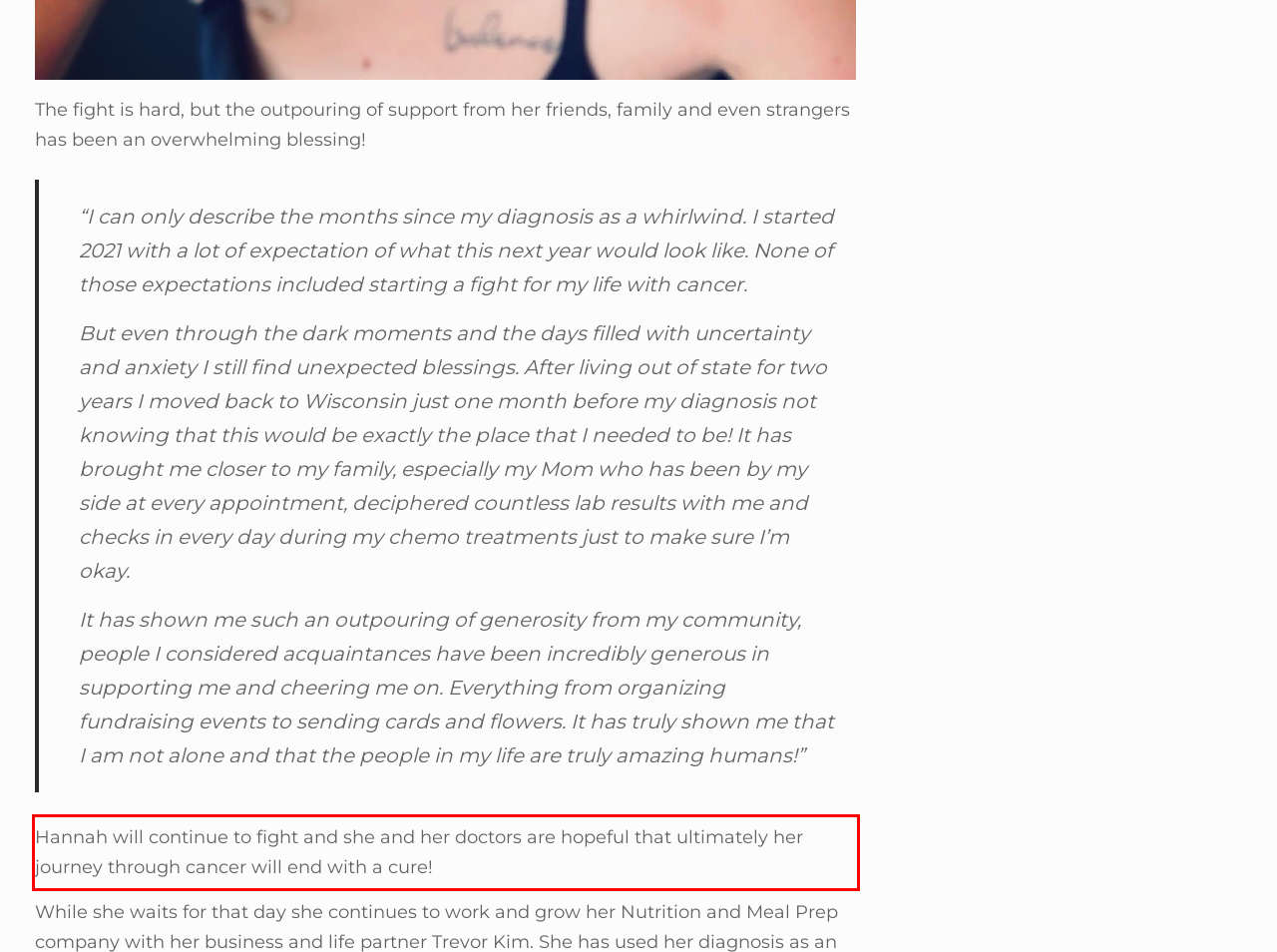Please recognize and transcribe the text located inside the red bounding box in the webpage image.

Hannah will continue to fight and she and her doctors are hopeful that ultimately her journey through cancer will end with a cure!